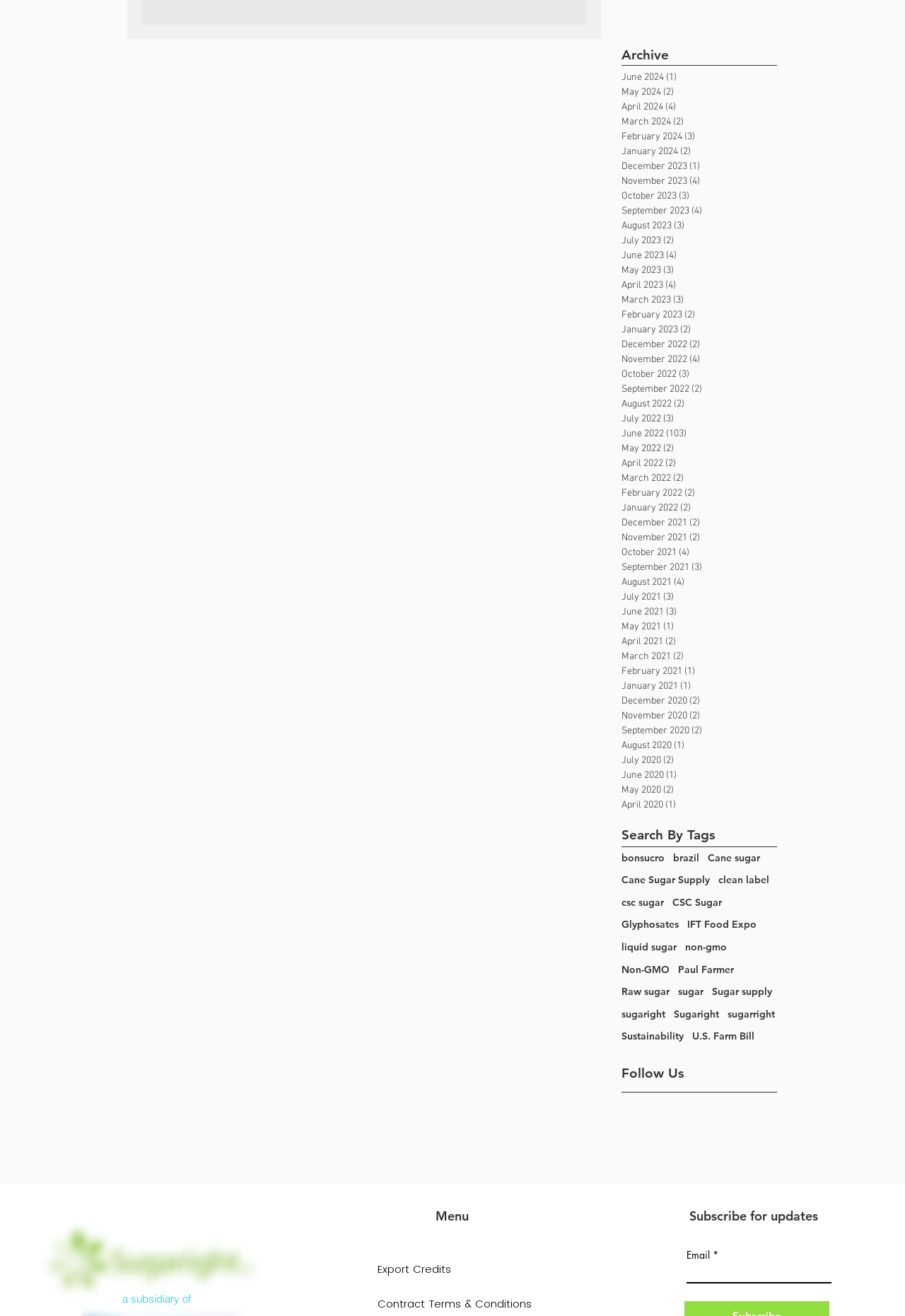What is the format of the links in the archive section?
Provide a concise answer using a single word or phrase based on the image.

Month Year Number of posts